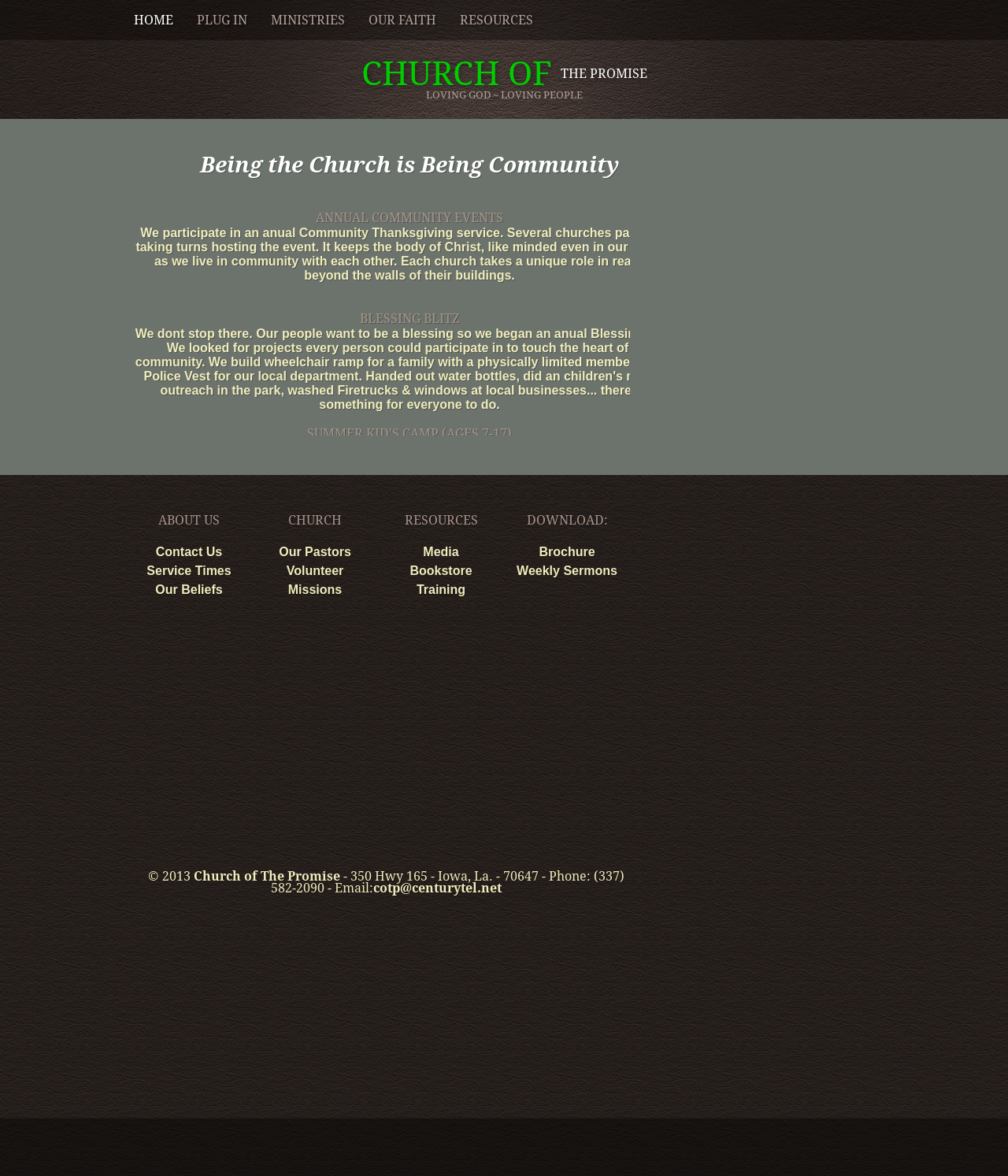Find and specify the bounding box coordinates that correspond to the clickable region for the instruction: "Check the CHURCH OF THE PROMISE link".

[0.358, 0.046, 0.642, 0.079]